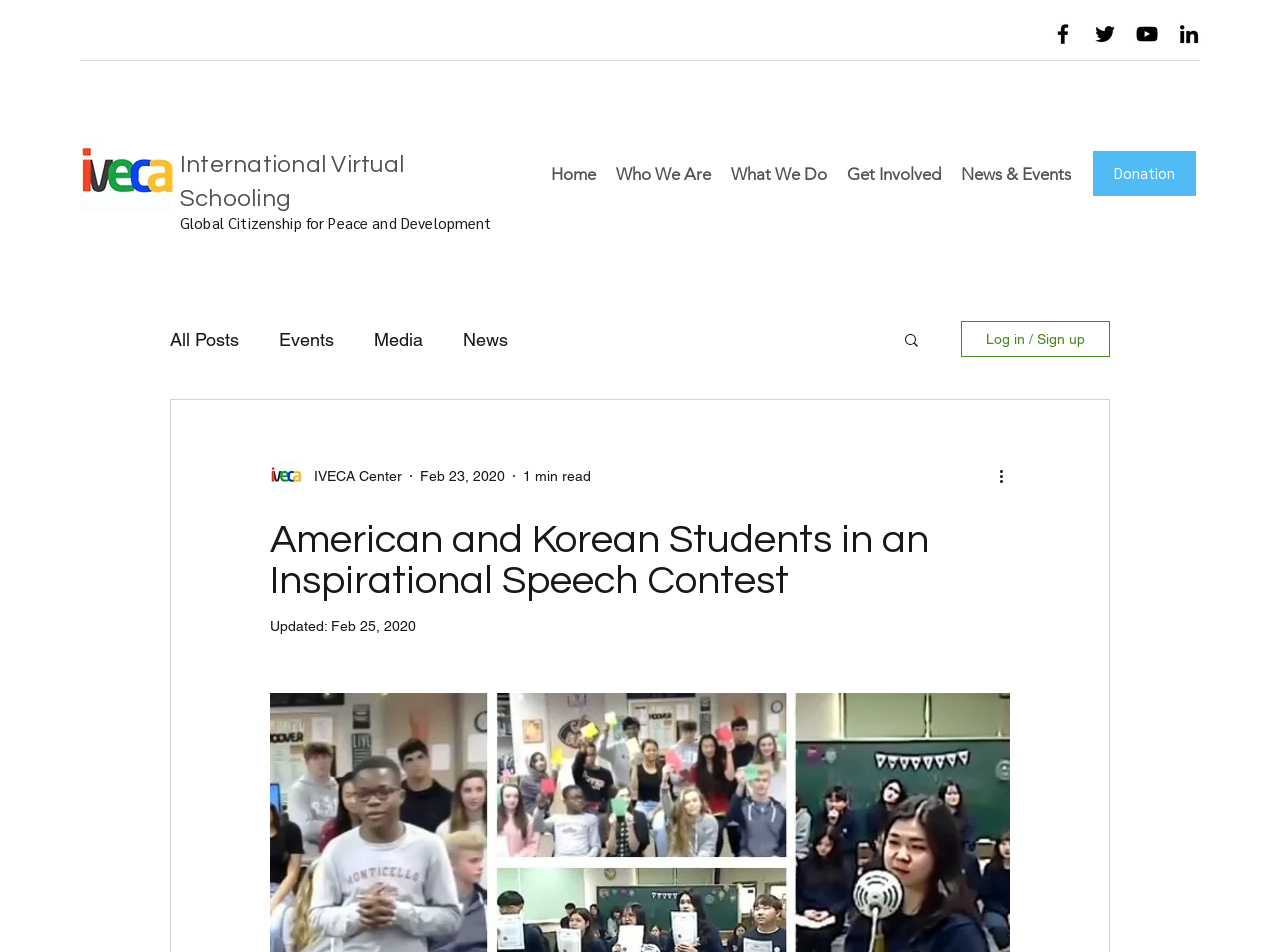Generate a comprehensive description of the contents of the webpage.

The webpage appears to be a blog post or news article about an inspirational speech contest between American and Korean students. At the top right corner, there is a cart button with zero items. Below it, there is a social bar with links to Facebook, Twitter, YouTube, and LinkedIn, each represented by an icon.

On the top left side, there is an image of the IVECA classroom logo, followed by a link to "International Virtual Schooling" and a static text "Global Citizenship for Peace and Development". 

The main navigation menu is located below, with links to "Home", "Who We Are", "What We Do", "Get Involved", and "News & Events". A "Donation" link is placed on the right side of the navigation menu.

The main content of the webpage is a blog post with a heading "American and Korean Students in an Inspirational Speech Contest". The post has a writer's picture, a date "Feb 23, 2020", and a reading time of "1 min read". There is also a "More actions" button below the post.

On the right side of the webpage, there is a navigation menu for the blog, with links to "All Posts", "Events", "Media", and "News". A search button is placed below the blog navigation menu.